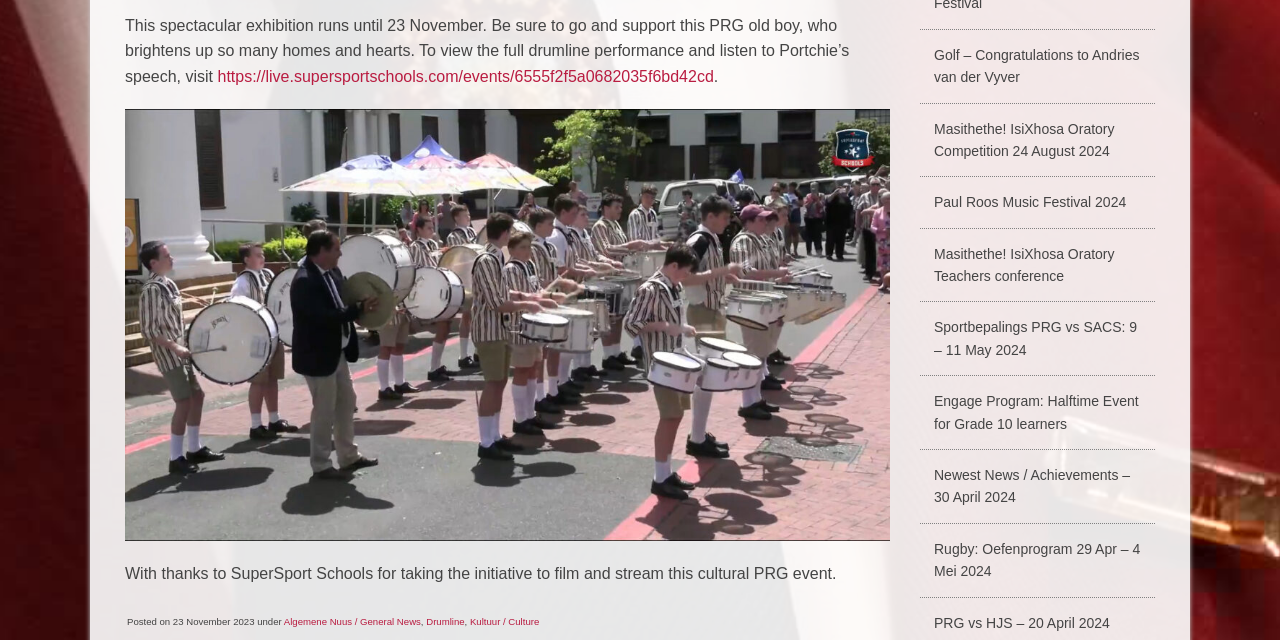Find the UI element described as: "Kultuur / Culture" and predict its bounding box coordinates. Ensure the coordinates are four float numbers between 0 and 1, [left, top, right, bottom].

[0.367, 0.962, 0.421, 0.979]